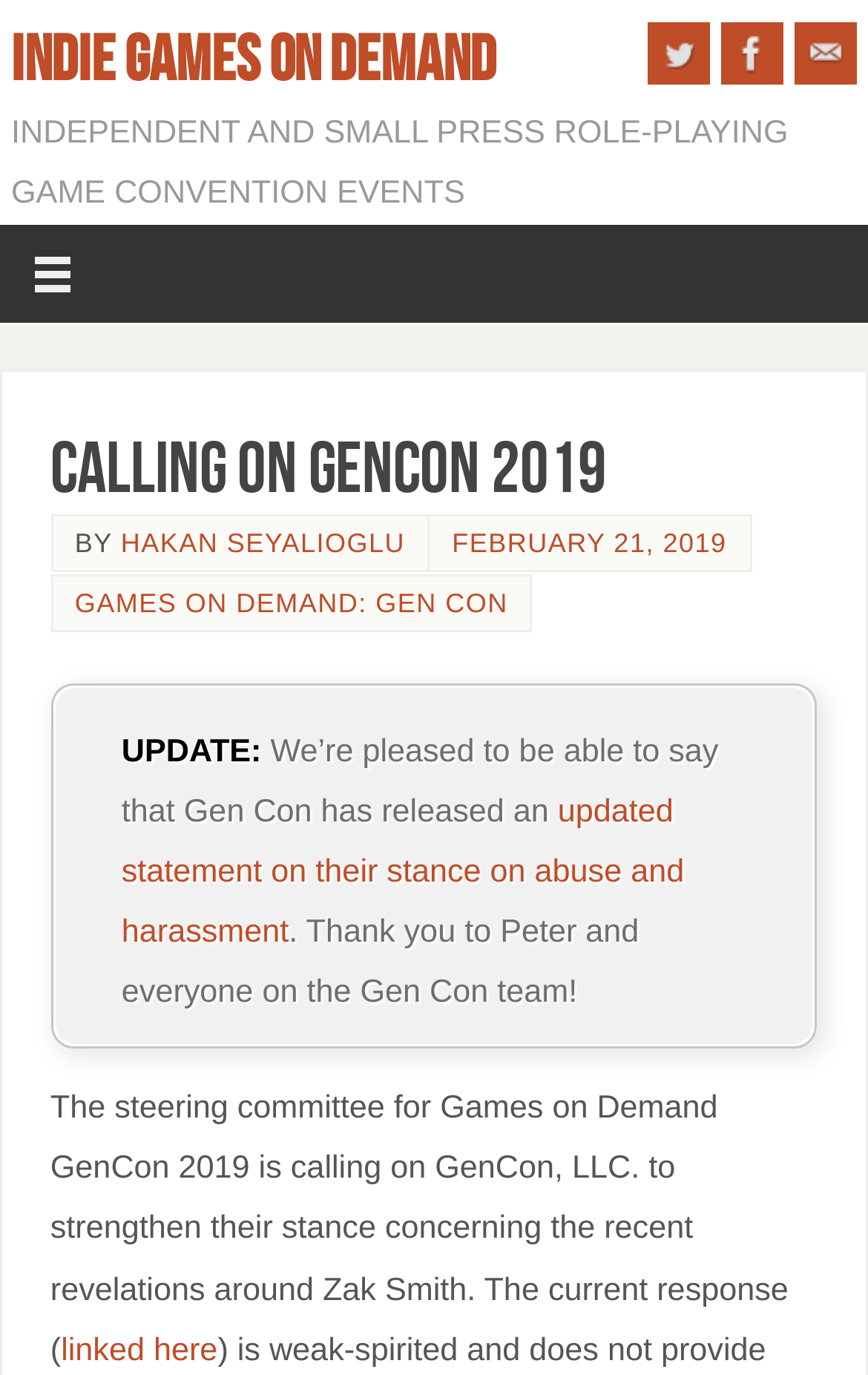Offer a meticulous caption that includes all visible features of the webpage.

The webpage appears to be a blog post or an article from "Indie Games on Demand", a convention for independent and small press role-playing games. At the top, there is a navigation menu with links to "INDIE GAMES ON DEMAND", Twitter, Facebook, and Mail. The Twitter, Facebook, and Mail links are accompanied by their respective icons.

Below the navigation menu, there is a heading that reads "Calling on GenCon 2019". The author of the post is credited as "HAKAN SEYALIOGLU", and the post is dated "FEBRUARY 21, 2019".

The main content of the post is a statement from the steering committee of Games on Demand GenCon 2019, calling on GenCon, LLC. to strengthen their stance regarding the recent revelations around Zak Smith. The current response from GenCon is linked to in the text.

There is an update section below, which mentions that Gen Con has released an updated statement on their stance on abuse and harassment, and expresses gratitude to the Gen Con team.

Overall, the webpage appears to be a formal statement or petition from the steering committee of Games on Demand GenCon 2019, with an update on the response from GenCon.